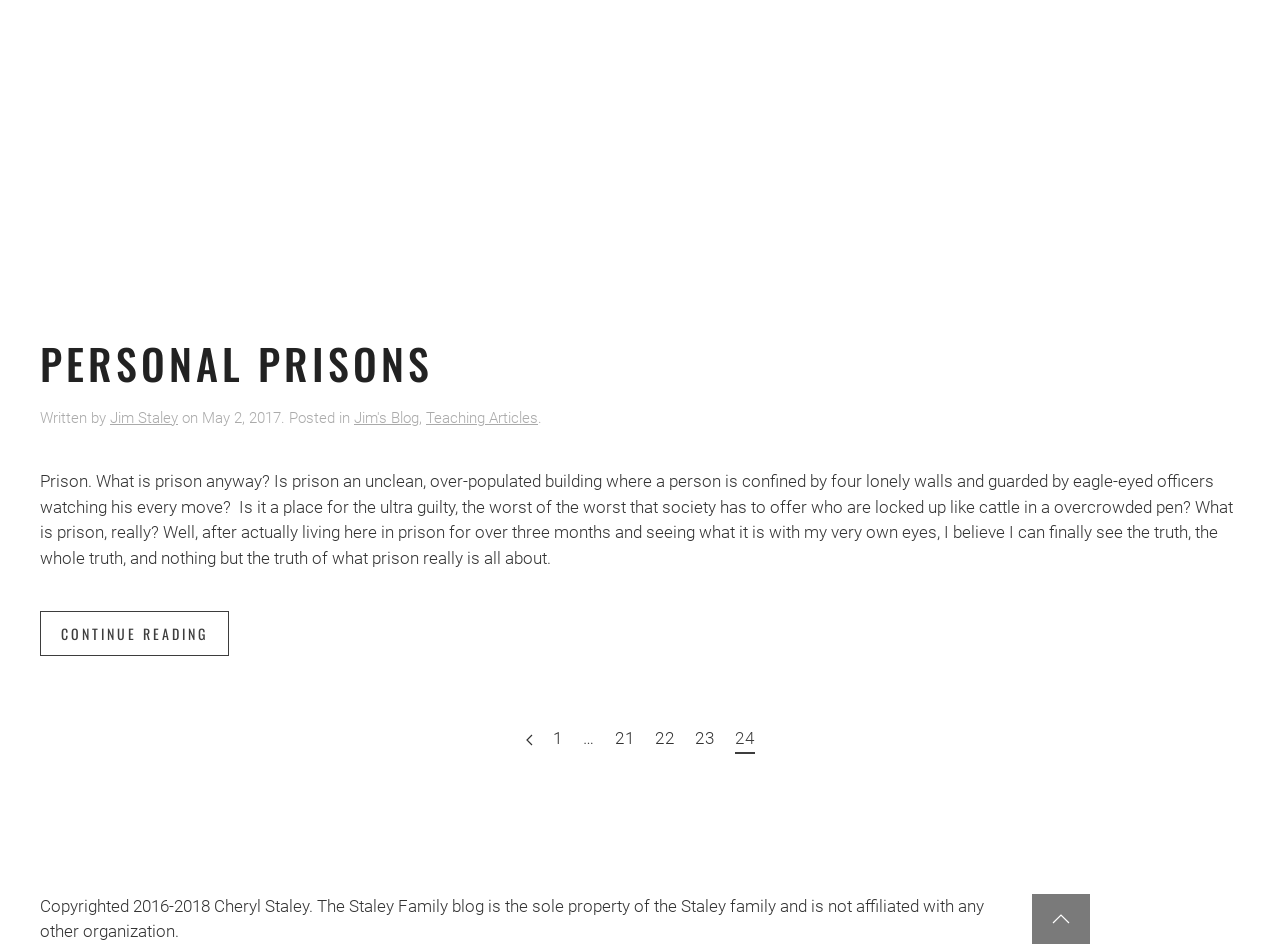Analyze the image and provide a detailed answer to the question: Who is the author of the article?

The author of the article can be found in the link element with the text 'Jim Staley' which is located below the title of the article.